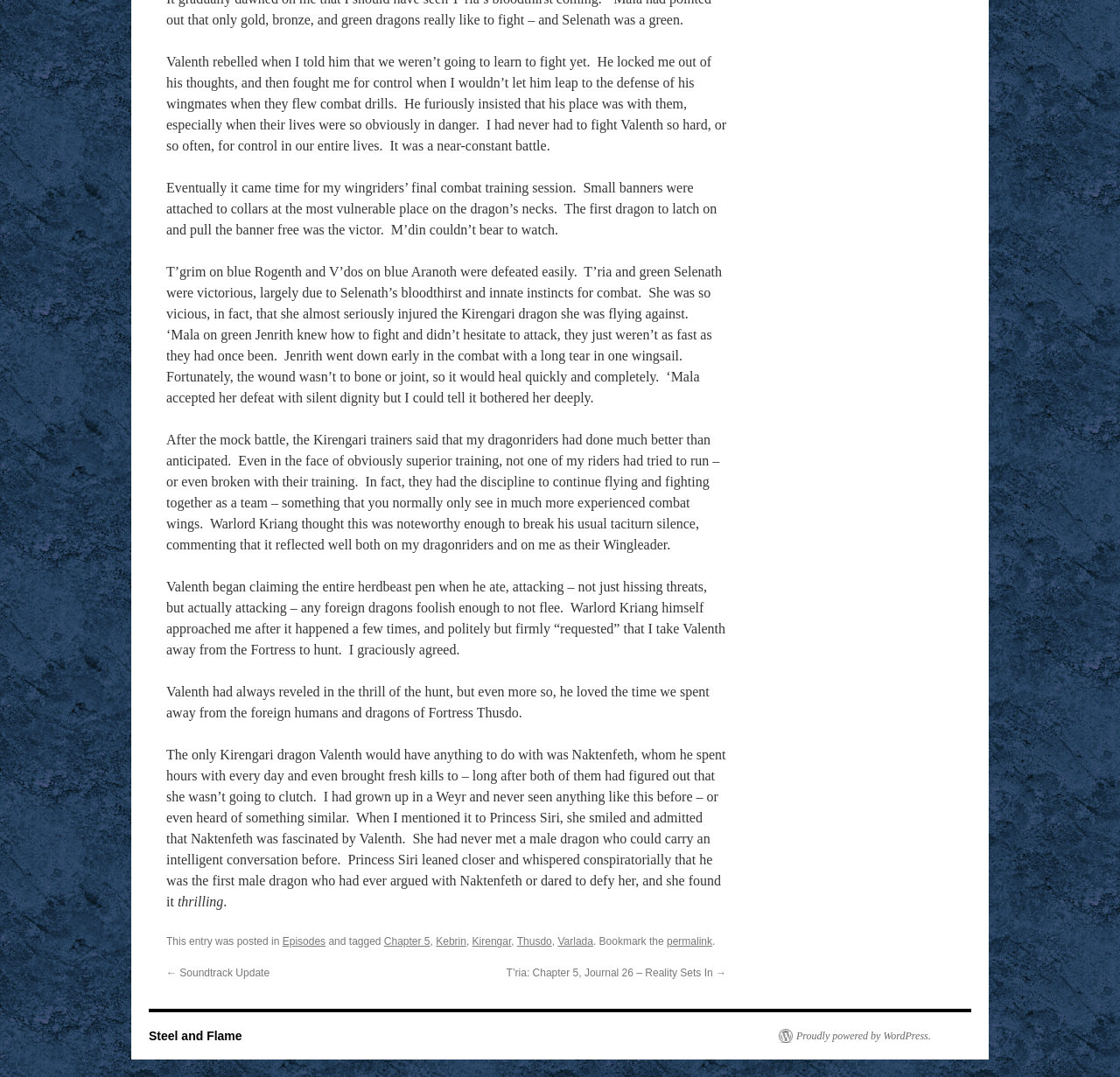Please mark the clickable region by giving the bounding box coordinates needed to complete this instruction: "Click the 'permalink' link".

[0.595, 0.869, 0.636, 0.88]